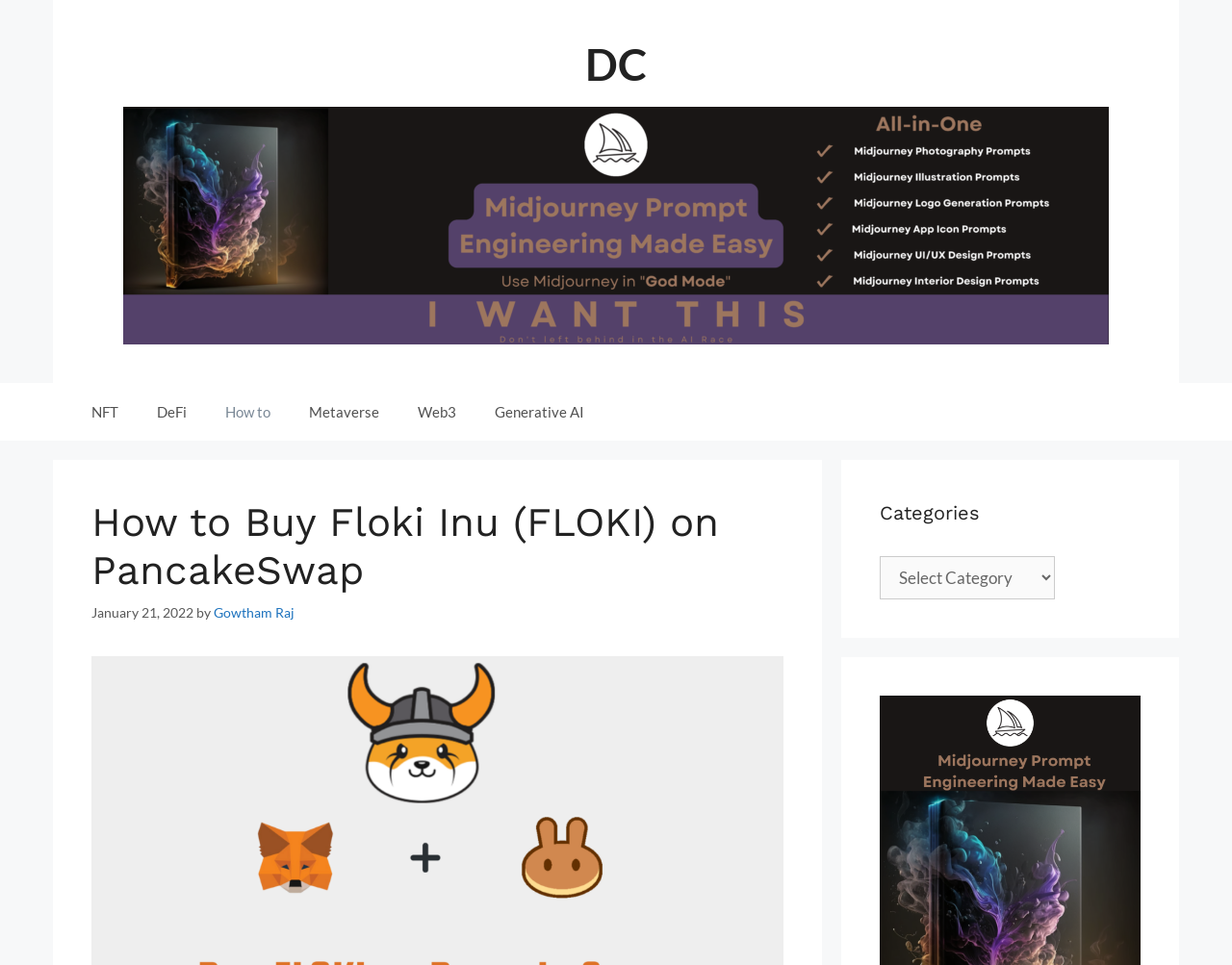Identify the bounding box coordinates for the UI element described as follows: "Gowtham Raj". Ensure the coordinates are four float numbers between 0 and 1, formatted as [left, top, right, bottom].

[0.173, 0.626, 0.239, 0.643]